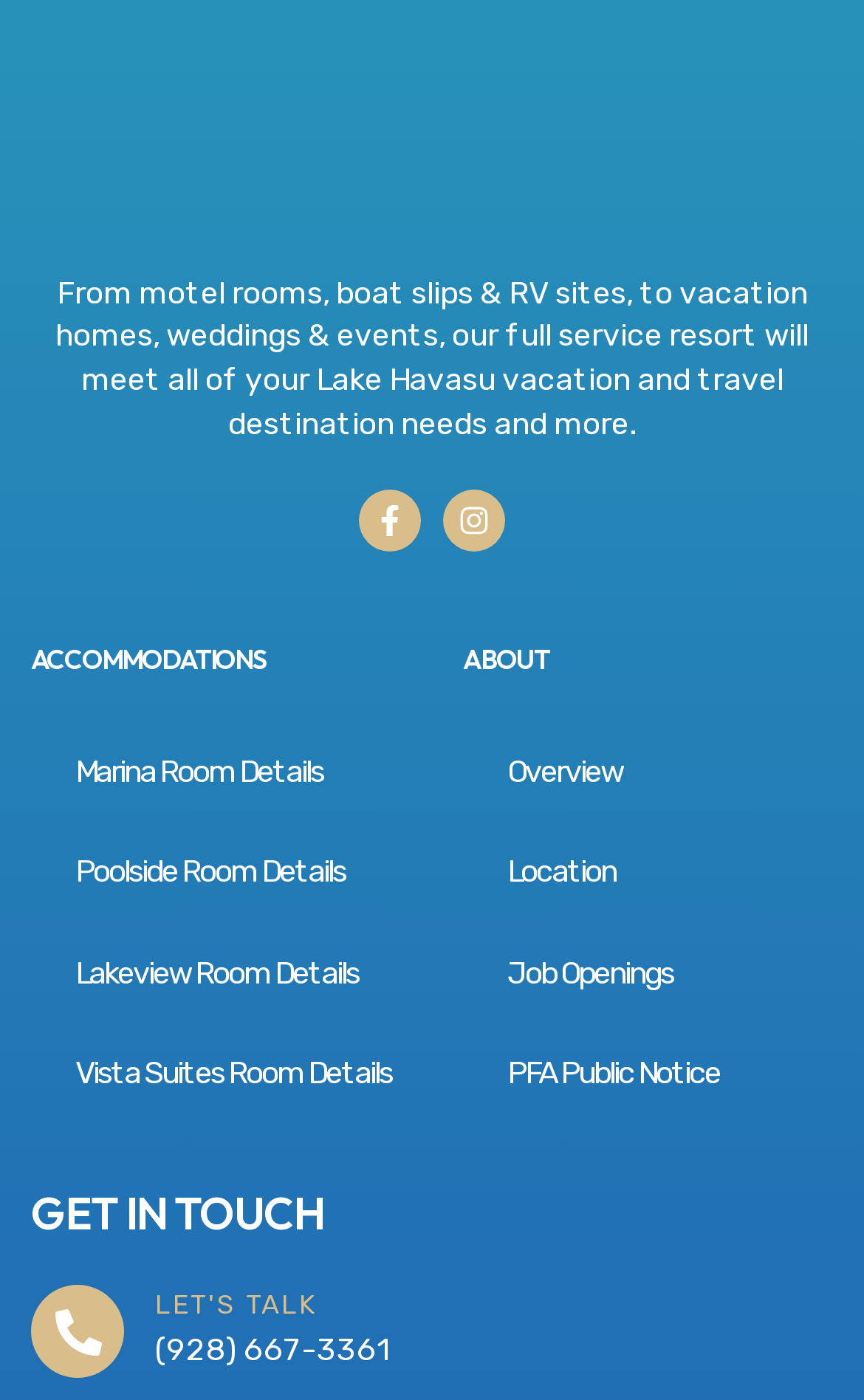Please find the bounding box coordinates of the element that you should click to achieve the following instruction: "Call the resort". The coordinates should be presented as four float numbers between 0 and 1: [left, top, right, bottom].

[0.179, 0.95, 0.451, 0.977]